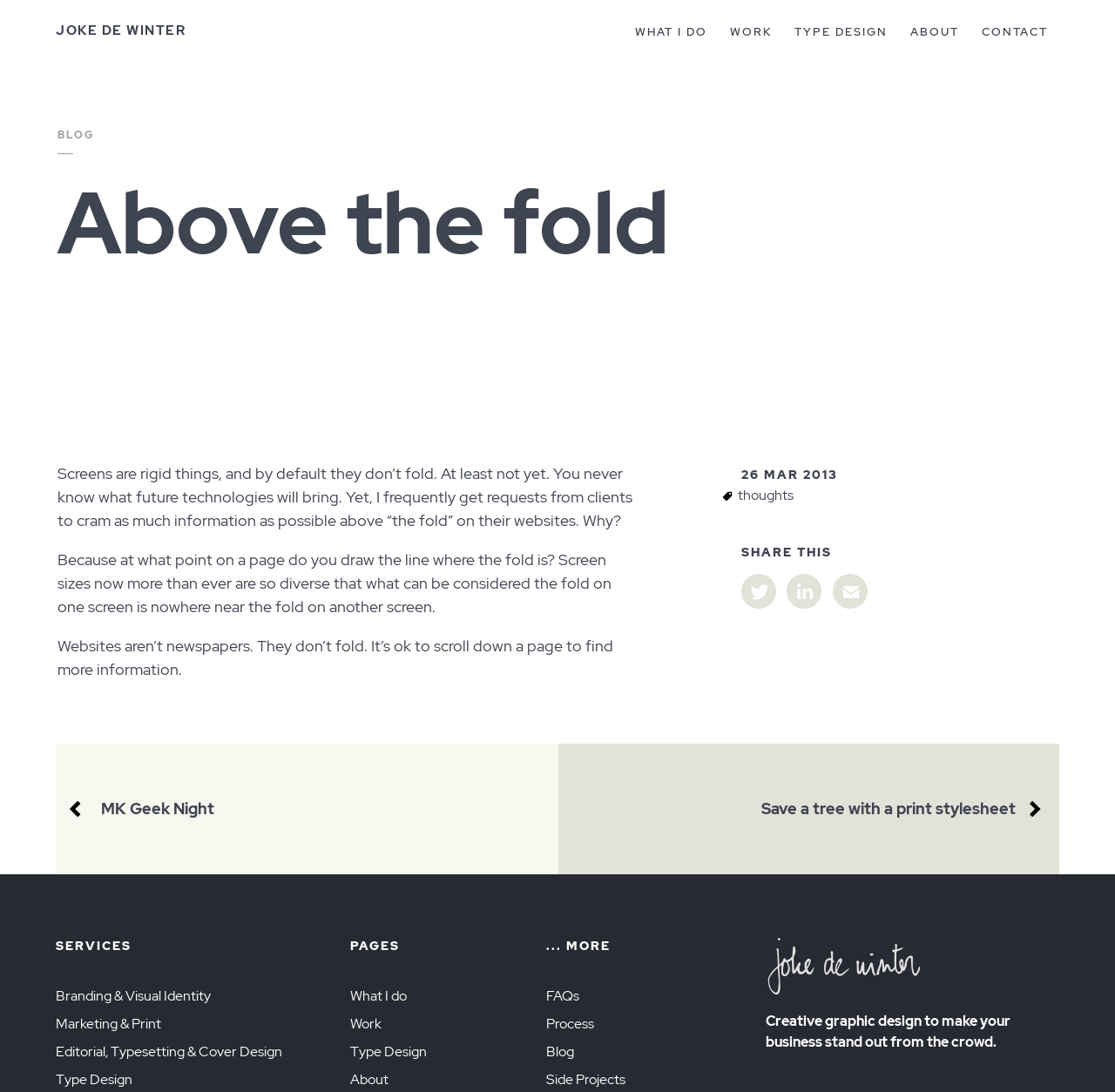Please specify the bounding box coordinates of the clickable region to carry out the following instruction: "View the 'TYPE DESIGN' service". The coordinates should be four float numbers between 0 and 1, in the format [left, top, right, bottom].

[0.05, 0.98, 0.119, 0.996]